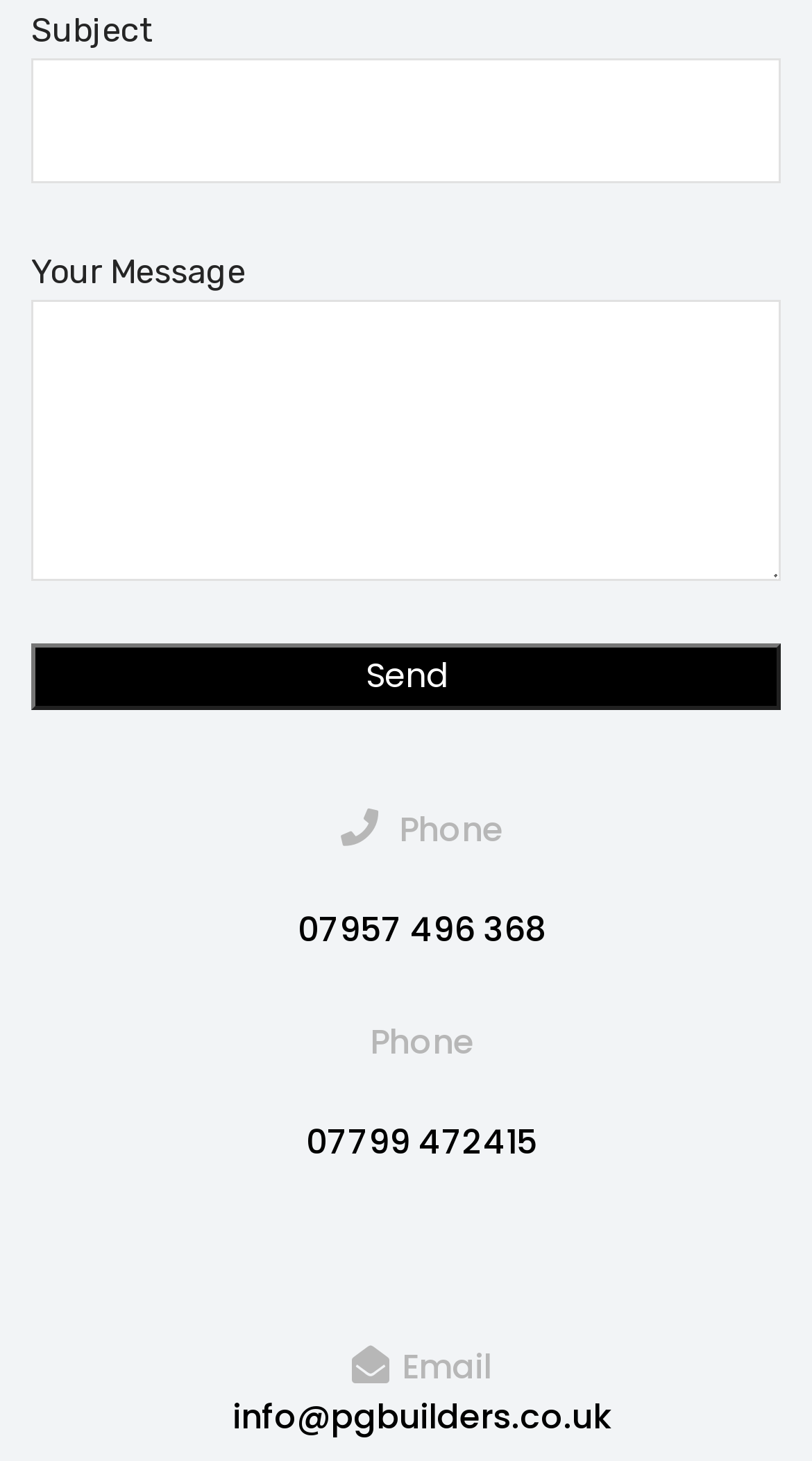How many phone numbers are listed on the webpage?
Look at the screenshot and respond with one word or a short phrase.

2